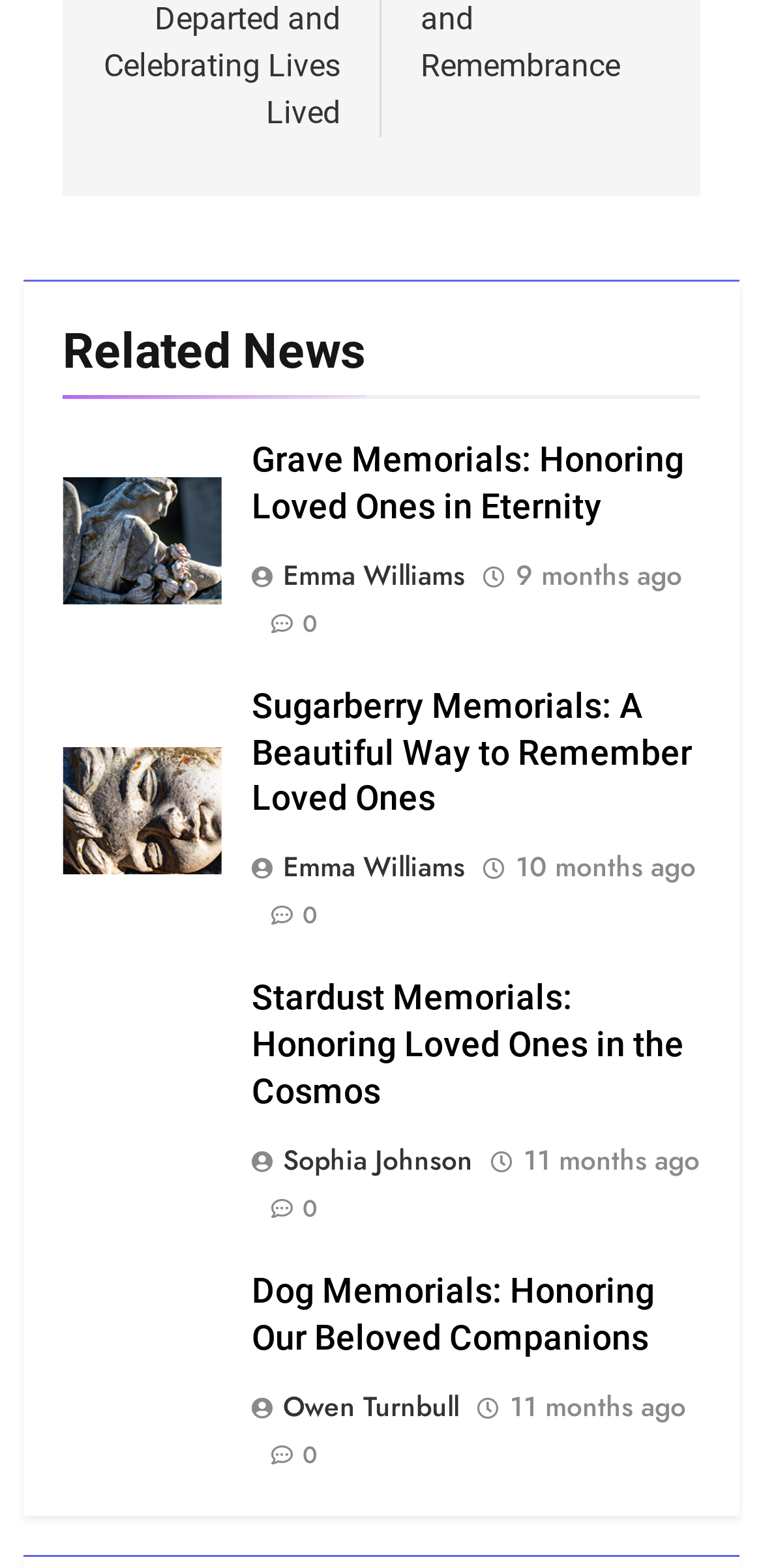Respond to the question with just a single word or phrase: 
What is the title of the first article?

Grave Memorials: Honoring Loved Ones in Eternity